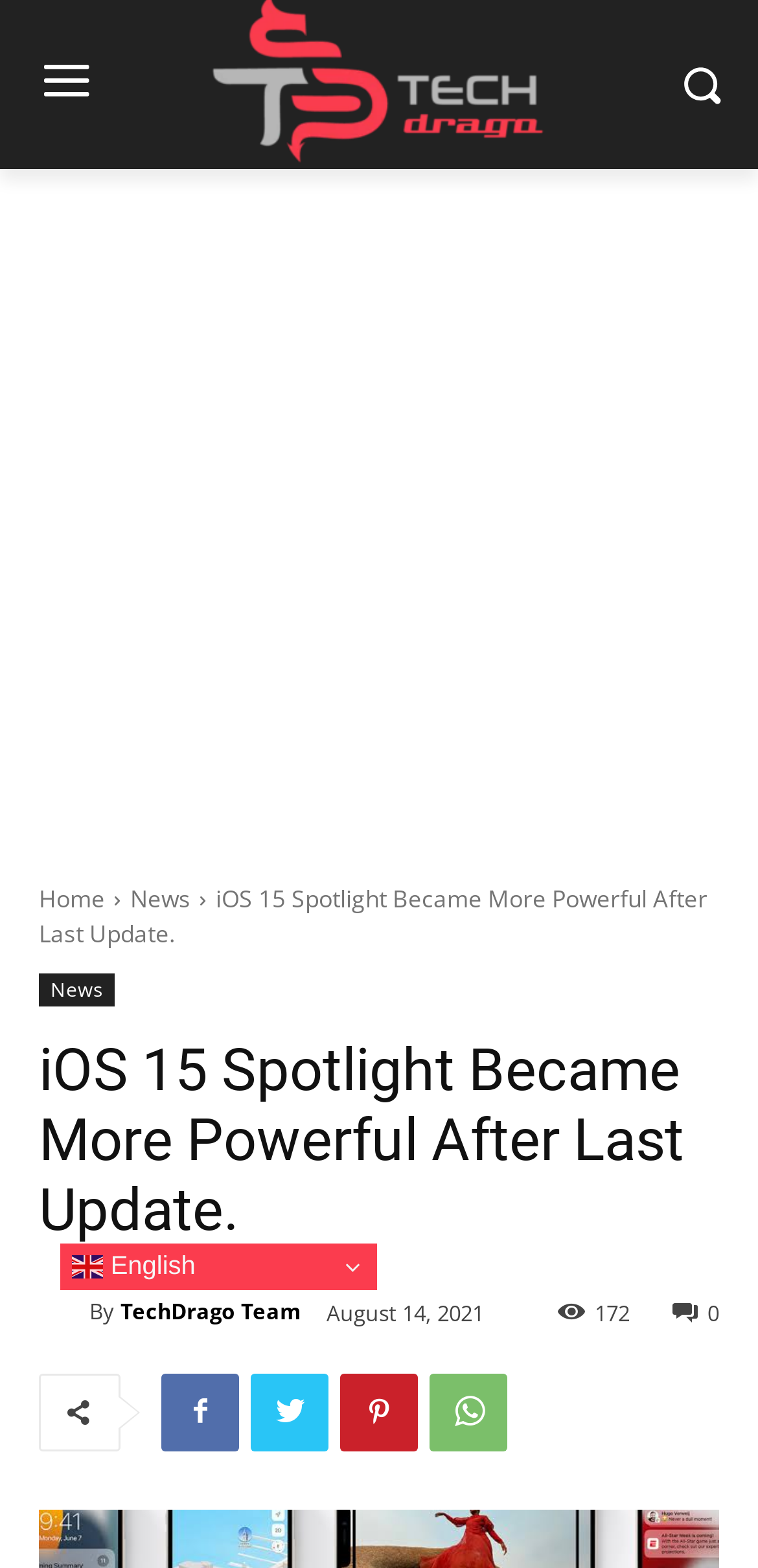What is the language of the webpage?
Using the picture, provide a one-word or short phrase answer.

English